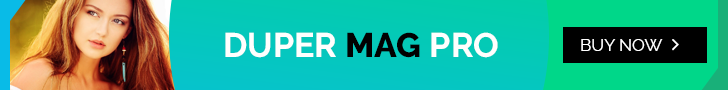Give a concise answer of one word or phrase to the question: 
What is the role of the model in the advertisement?

To draw attention